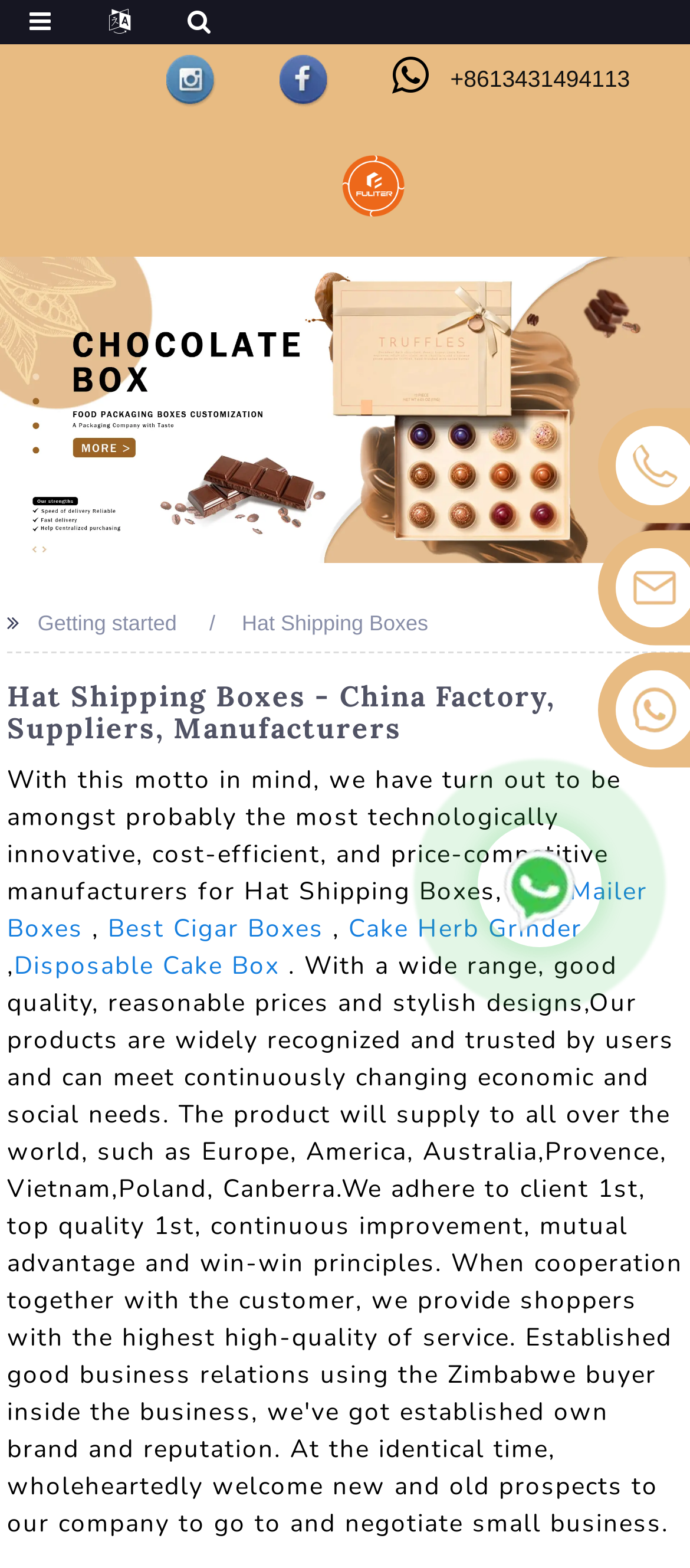Extract the bounding box coordinates of the UI element described by: "alt="instagram"". The coordinates should include four float numbers ranging from 0 to 1, e.g., [left, top, right, bottom].

[0.24, 0.028, 0.317, 0.073]